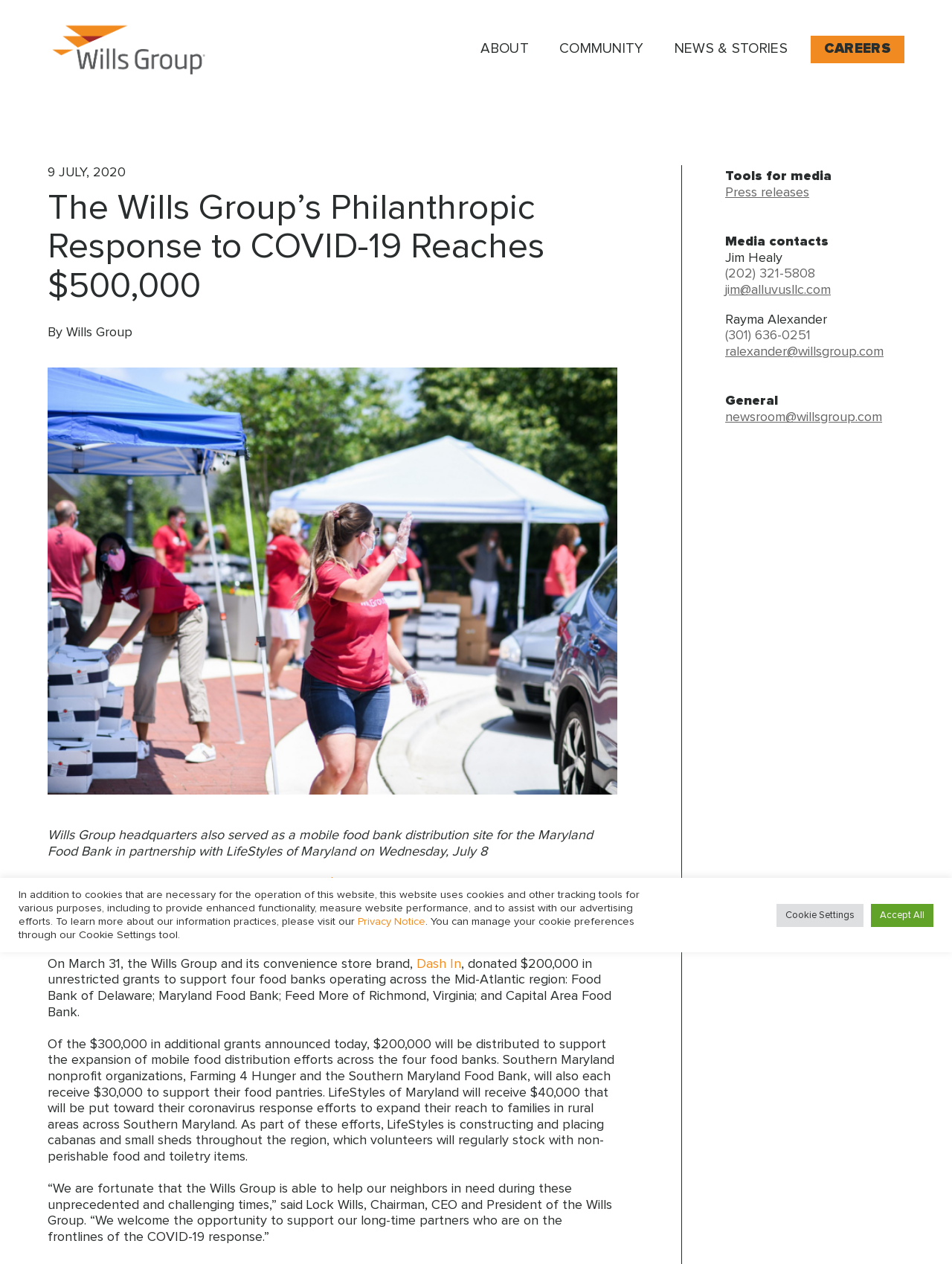Specify the bounding box coordinates of the area that needs to be clicked to achieve the following instruction: "Click the Dash In link".

[0.438, 0.757, 0.484, 0.768]